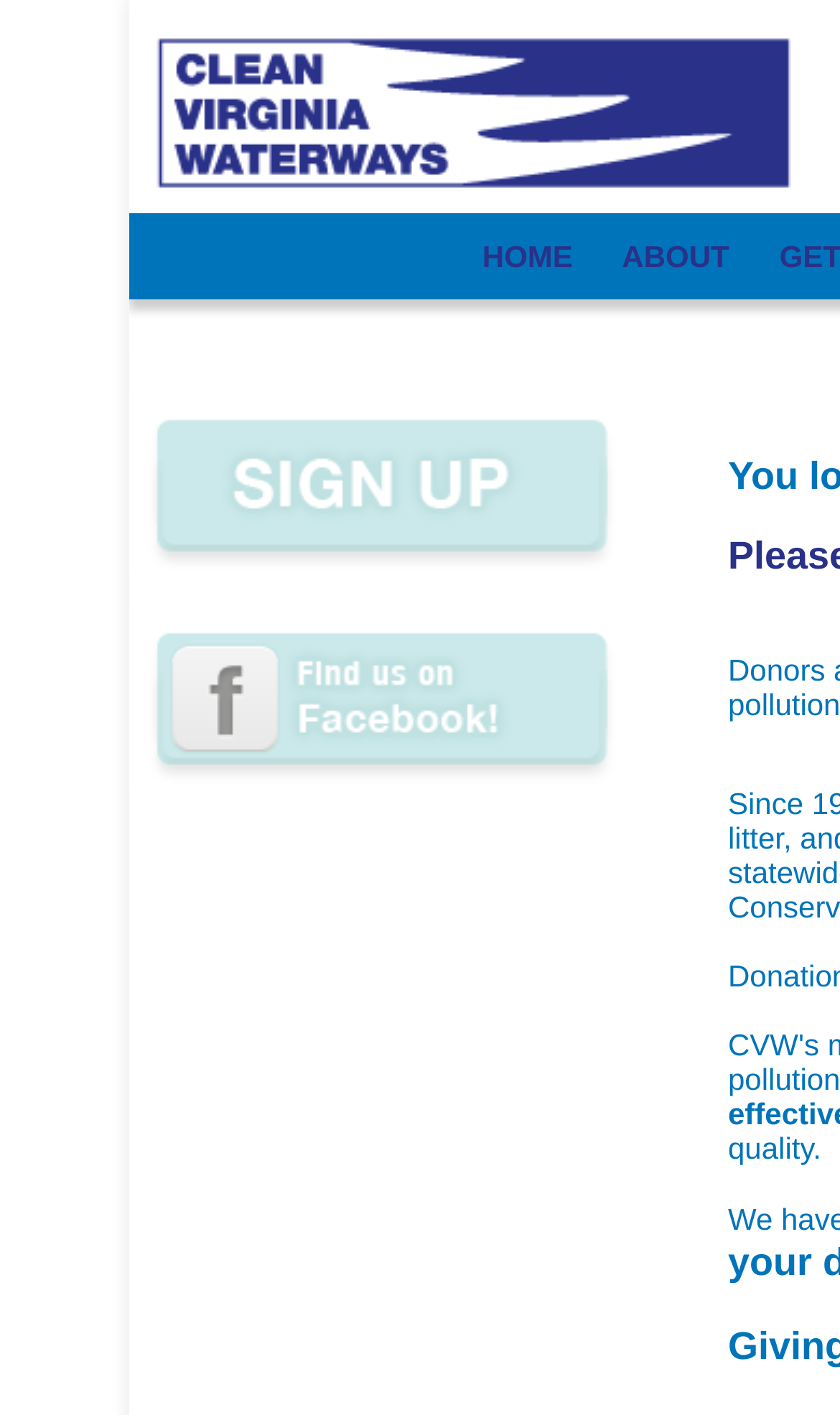How many navigation links are there?
Refer to the screenshot and respond with a concise word or phrase.

3